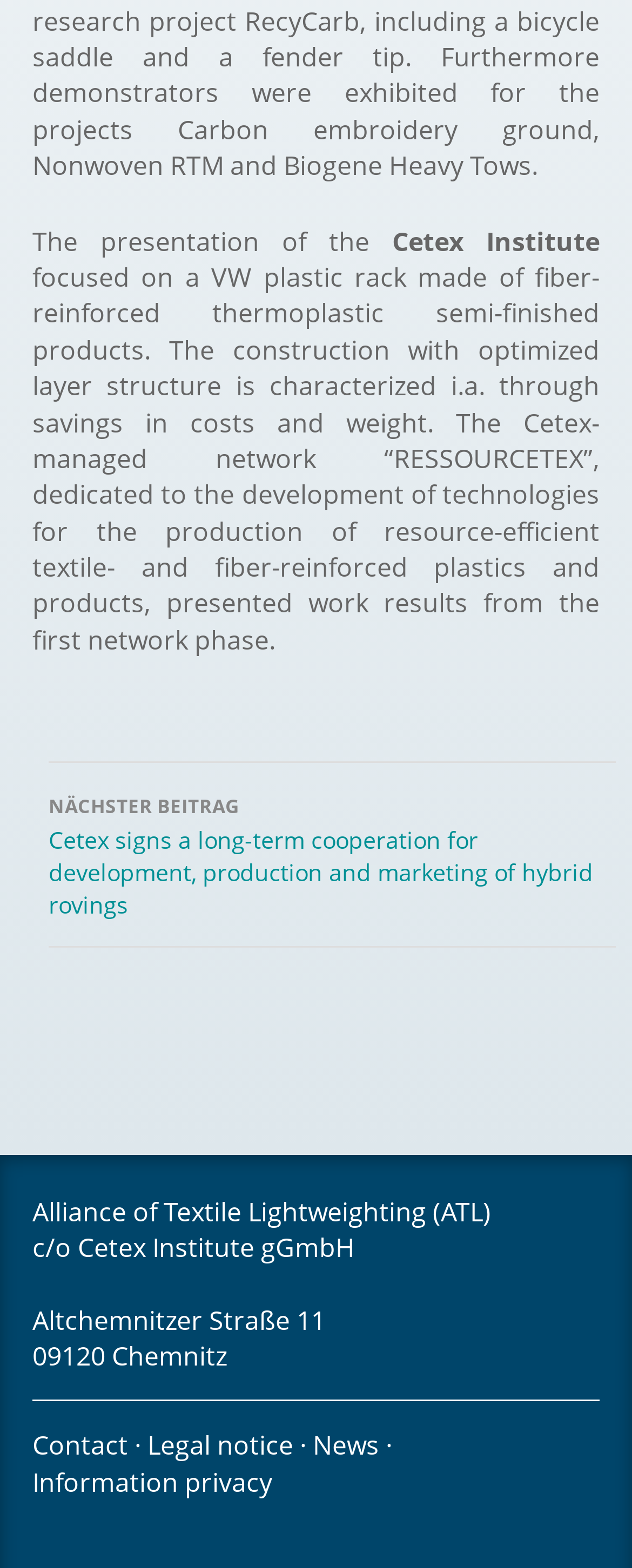What is the name of the institute?
Refer to the image and provide a one-word or short phrase answer.

Cetex Institute